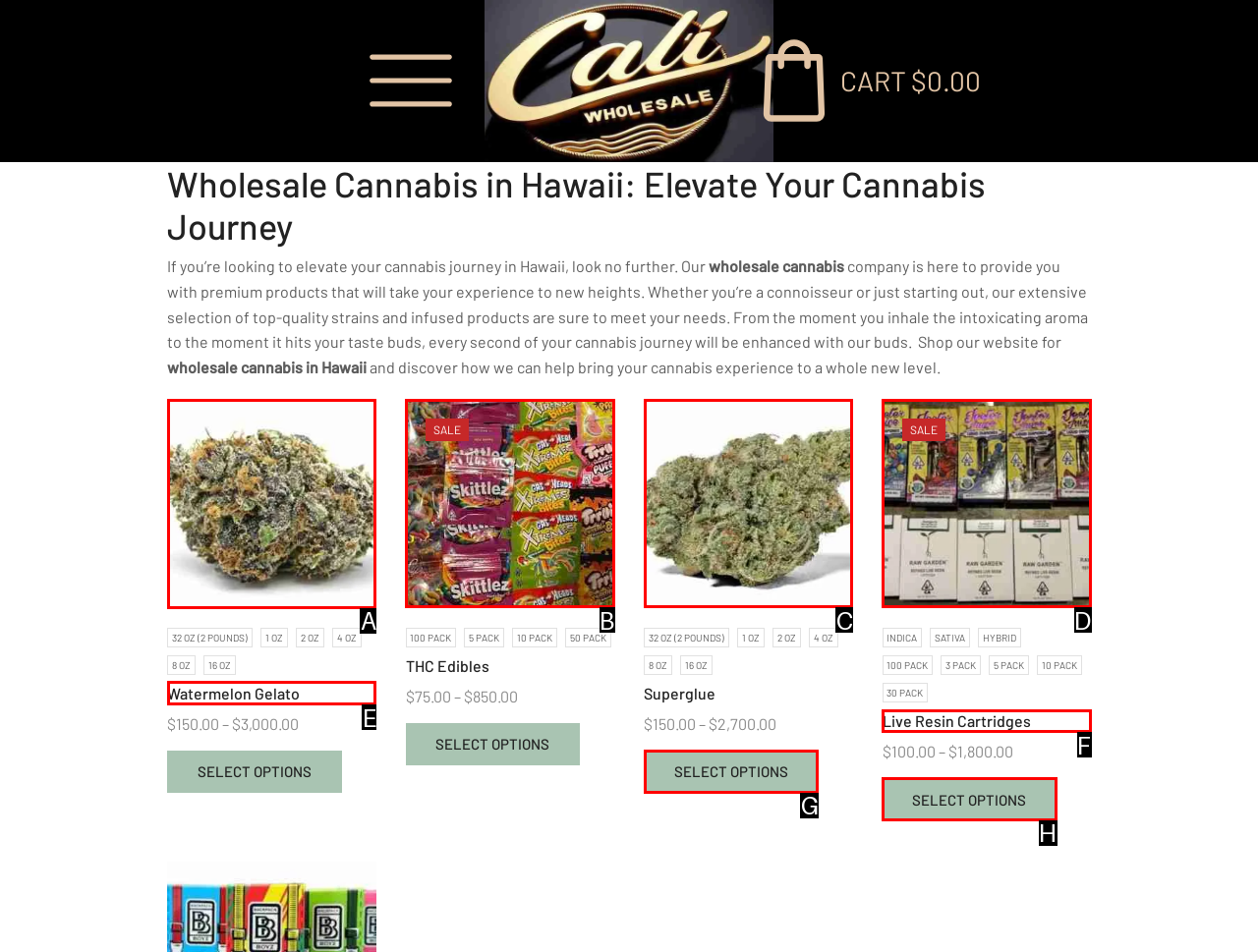Select the proper HTML element to perform the given task: View Wholesale Cannabis Flower Watermelon Gelato Strain Answer with the corresponding letter from the provided choices.

A